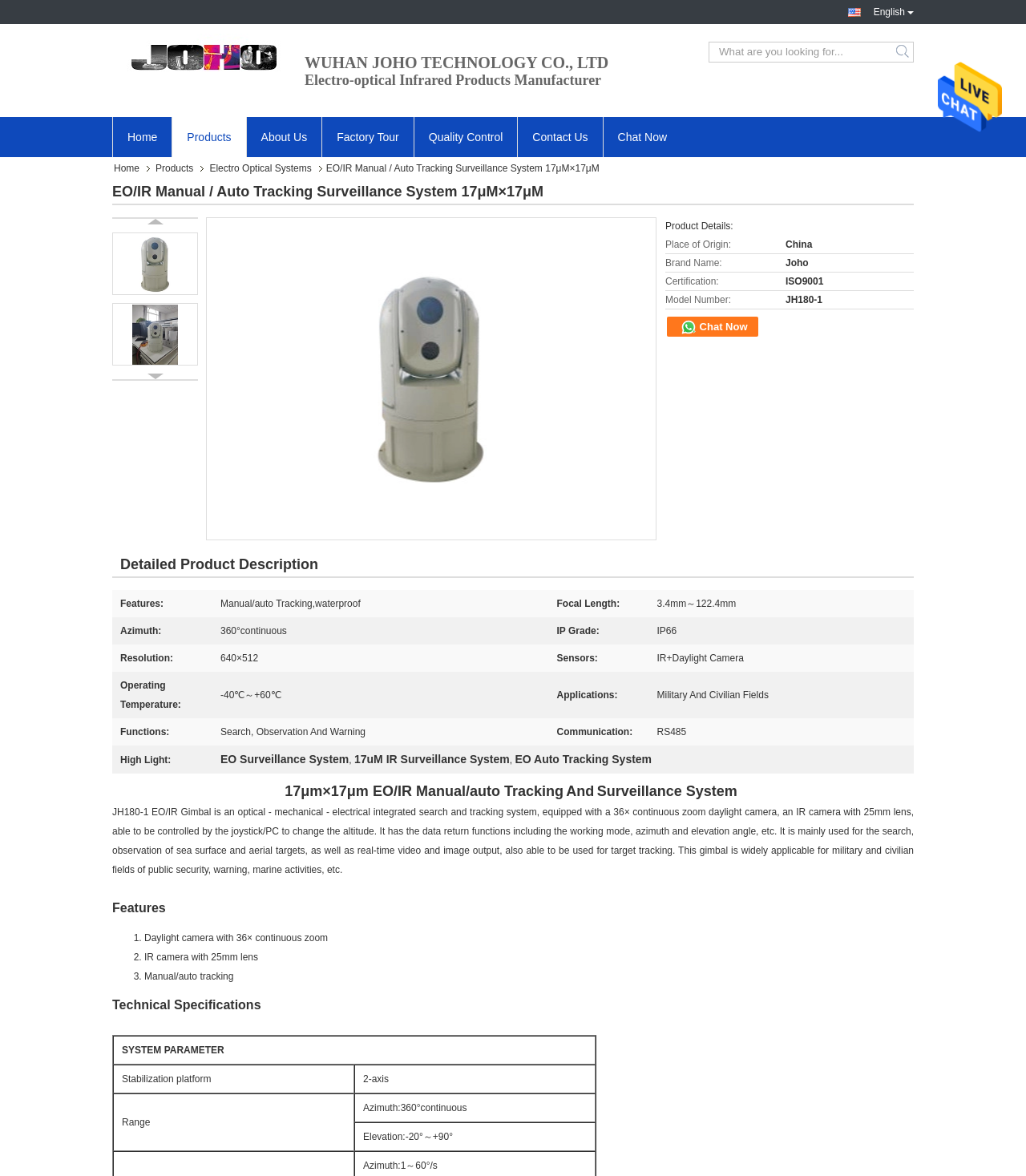What is the function of the product?
Provide a one-word or short-phrase answer based on the image.

Search, Observation And Warning